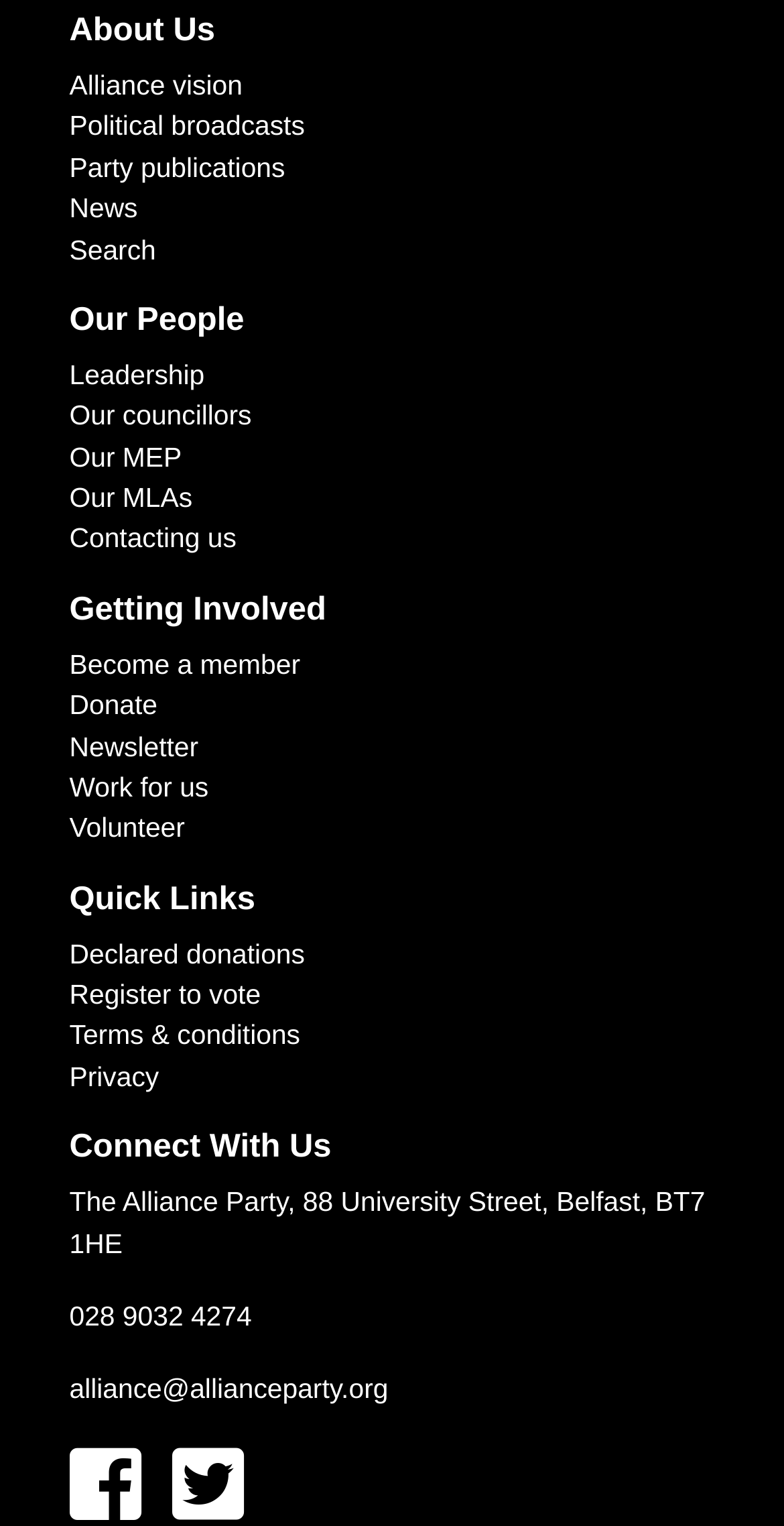Could you indicate the bounding box coordinates of the region to click in order to complete this instruction: "access the 111 link".

None